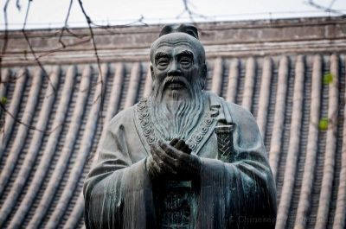Write a descriptive caption for the image, covering all notable aspects.

The image features a striking statue of Confucius, a revered philosopher and educator from ancient China. Standing with a dignified posture, the statue captures Confucius with a long beard and traditional attire, symbolizing his profound influence on Chinese culture and philosophy. The background reveals a characteristic architectural design, suggestive of classical Chinese structures, complementing the historical aura of the scene. This image is set within the context of Qufu, Shandong, a city known as the birthplace of Confucius and home to significant memorials, including his family cemetery and various temples. The sculpture serves as a tribute to his legacy, which emphasizes values such as morality, education, and social harmony.